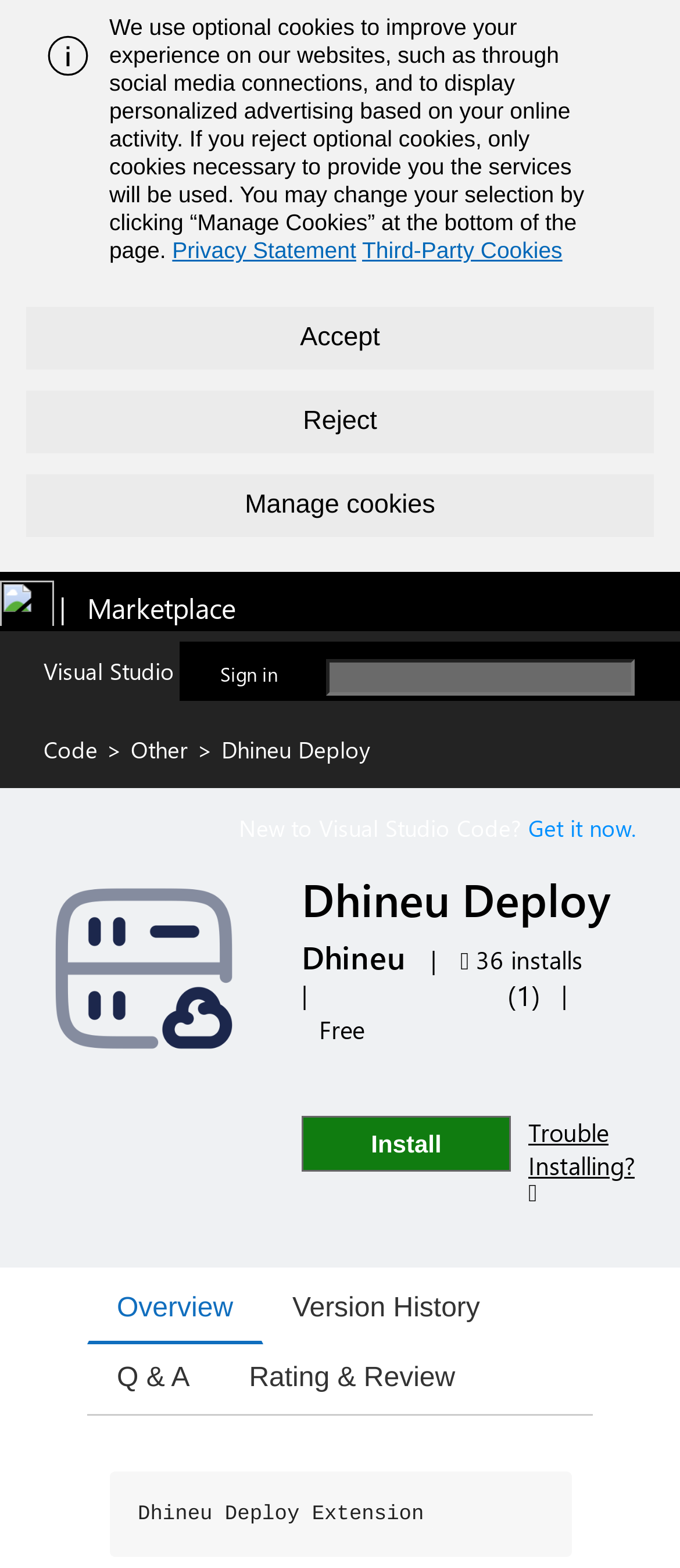Determine the bounding box coordinates of the UI element described below. Use the format (top-left x, top-left y, bottom-right x, bottom-right y) with floating point numbers between 0 and 1: Visual Studio Code

[0.064, 0.418, 0.256, 0.487]